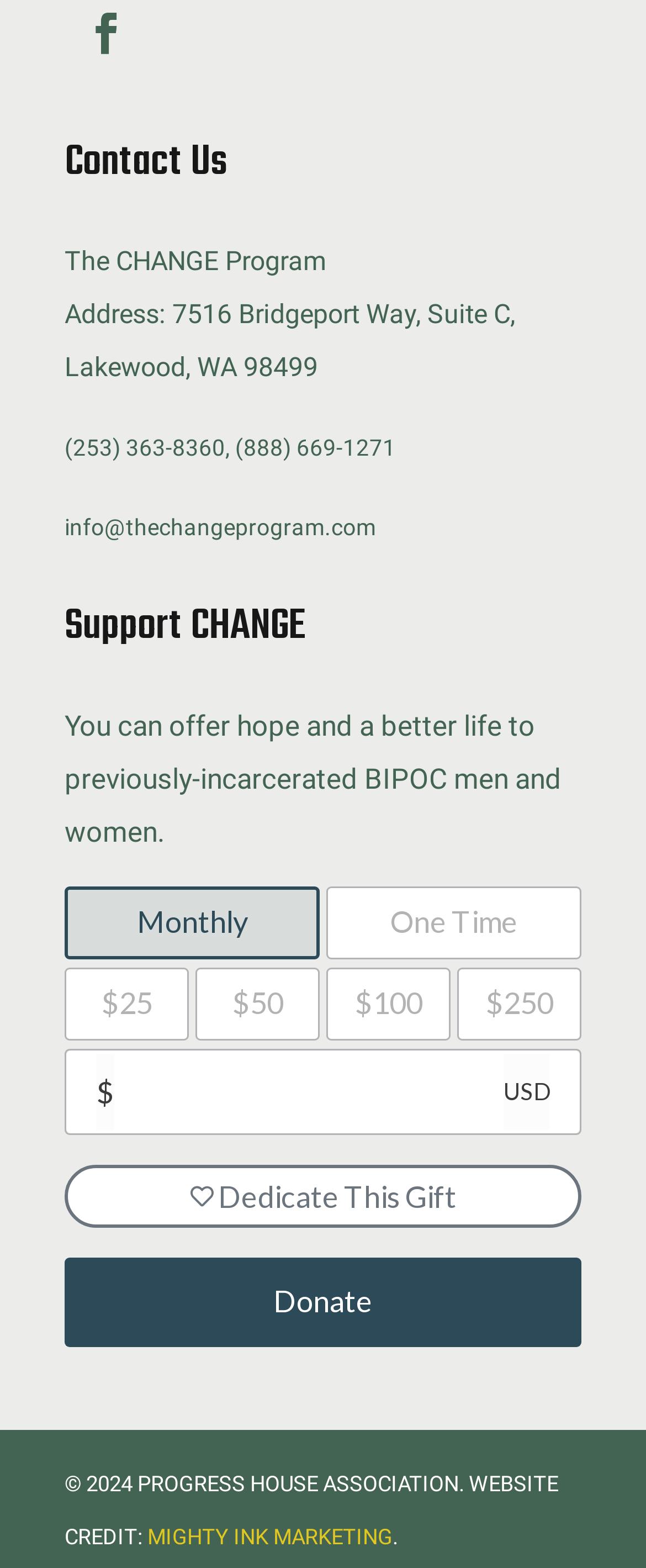By analyzing the image, answer the following question with a detailed response: What is the address of the CHANGE Program?

I found the address by looking at the StaticText element with the OCR text 'Address: 7516 Bridgeport Way, Suite C, Lakewood, WA 98499'.